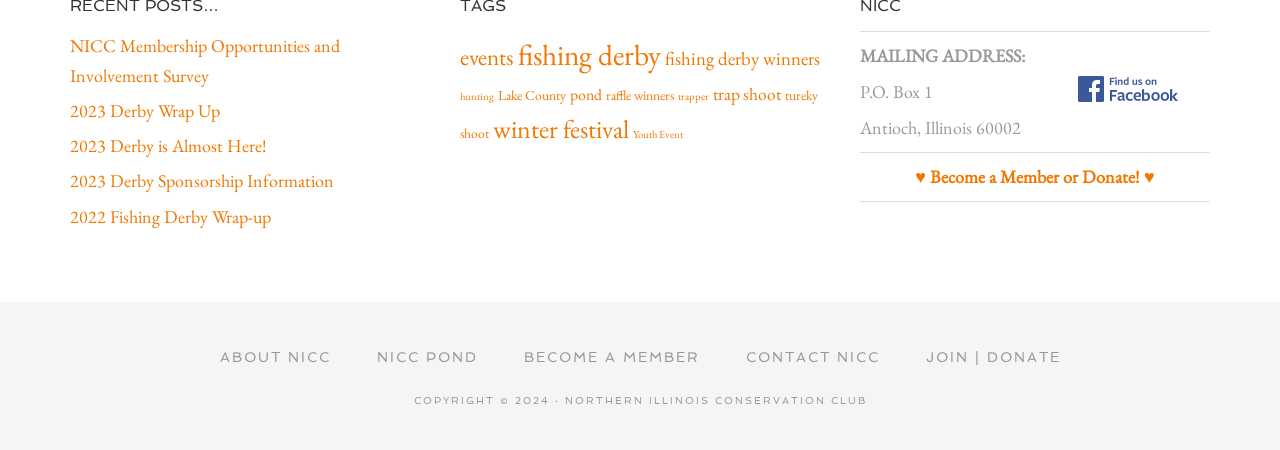Given the element description "2023 Derby is Almost Here!" in the screenshot, predict the bounding box coordinates of that UI element.

[0.055, 0.298, 0.209, 0.349]